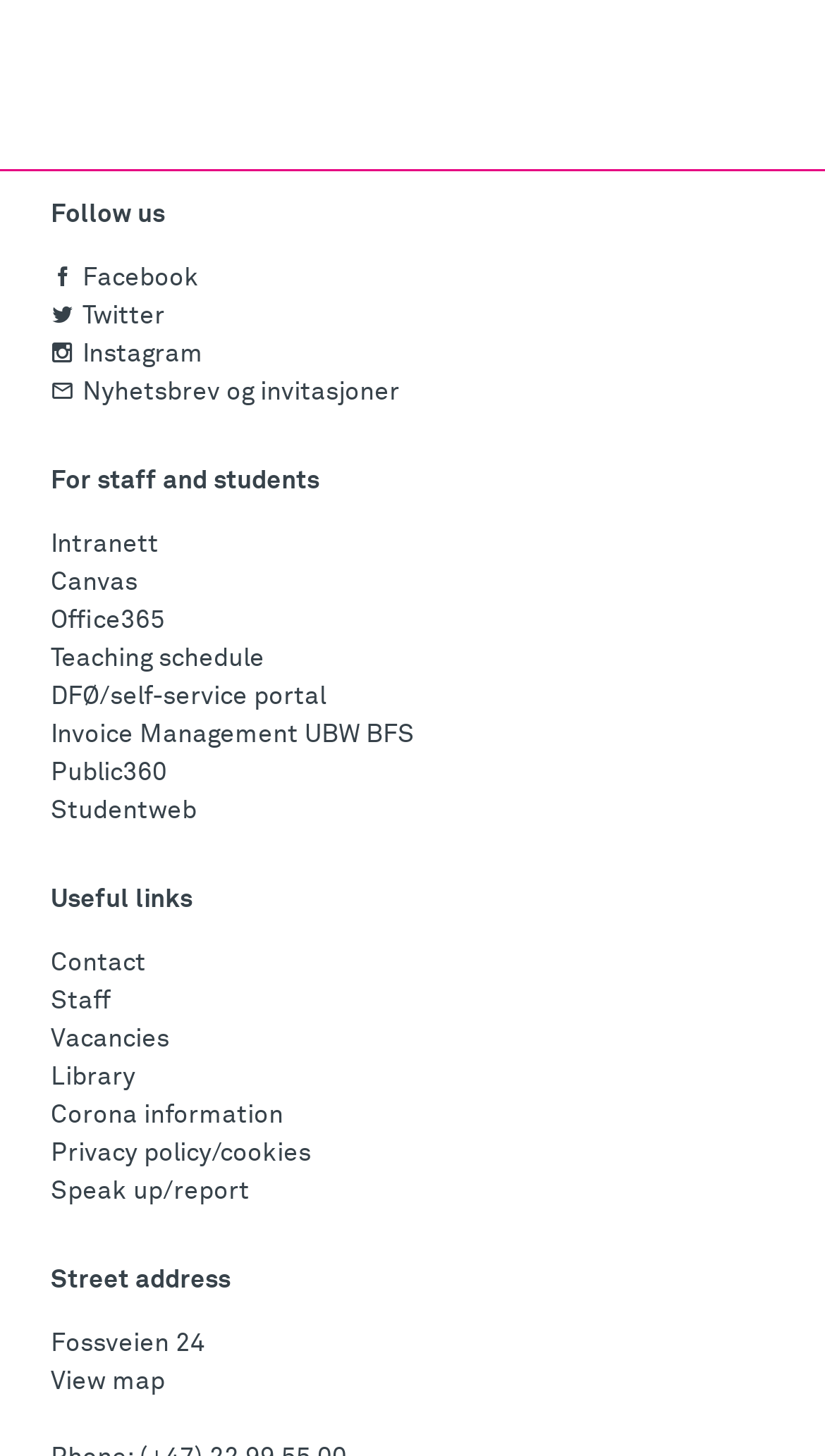Determine the bounding box coordinates of the clickable element to complete this instruction: "Check Corona information". Provide the coordinates in the format of four float numbers between 0 and 1, [left, top, right, bottom].

[0.062, 0.757, 0.344, 0.775]